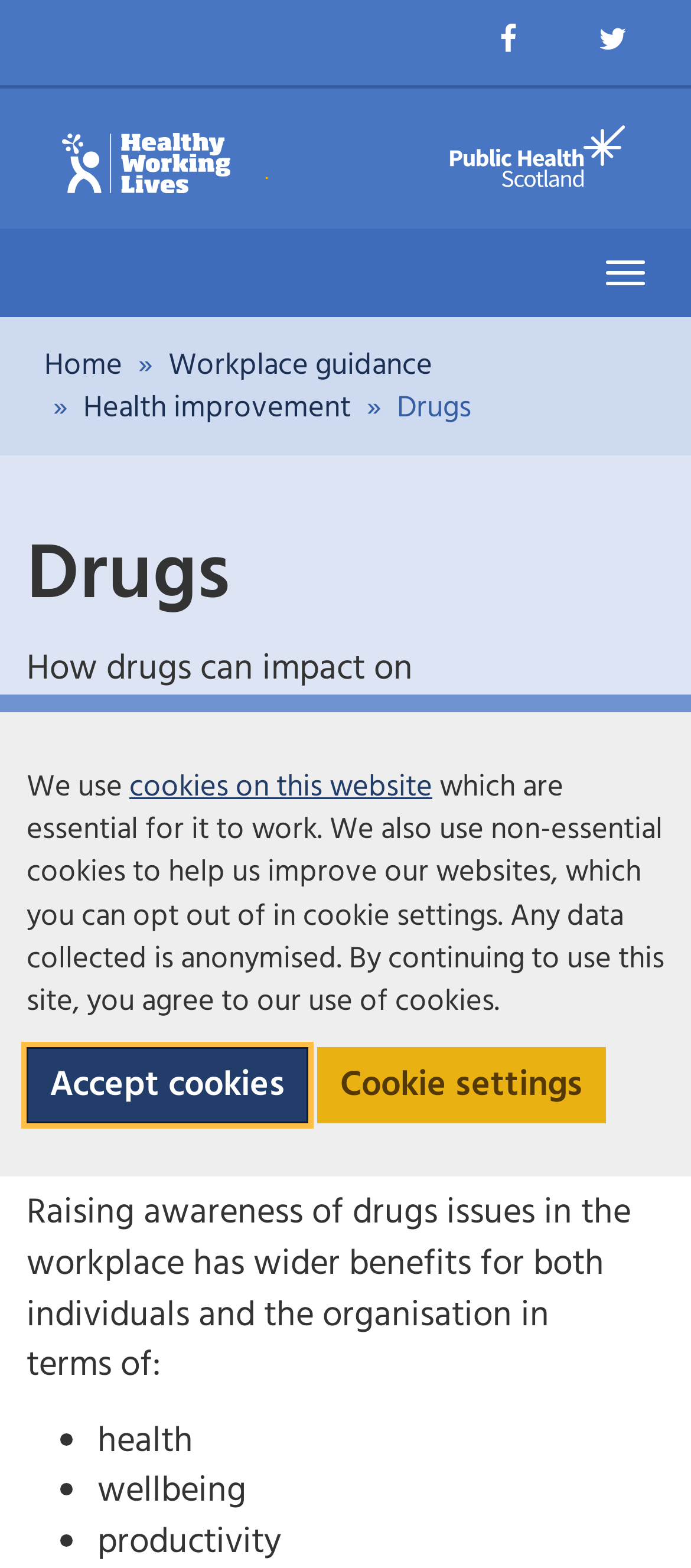Provide a short answer using a single word or phrase for the following question: 
What is the main topic of the webpage?

Drugs